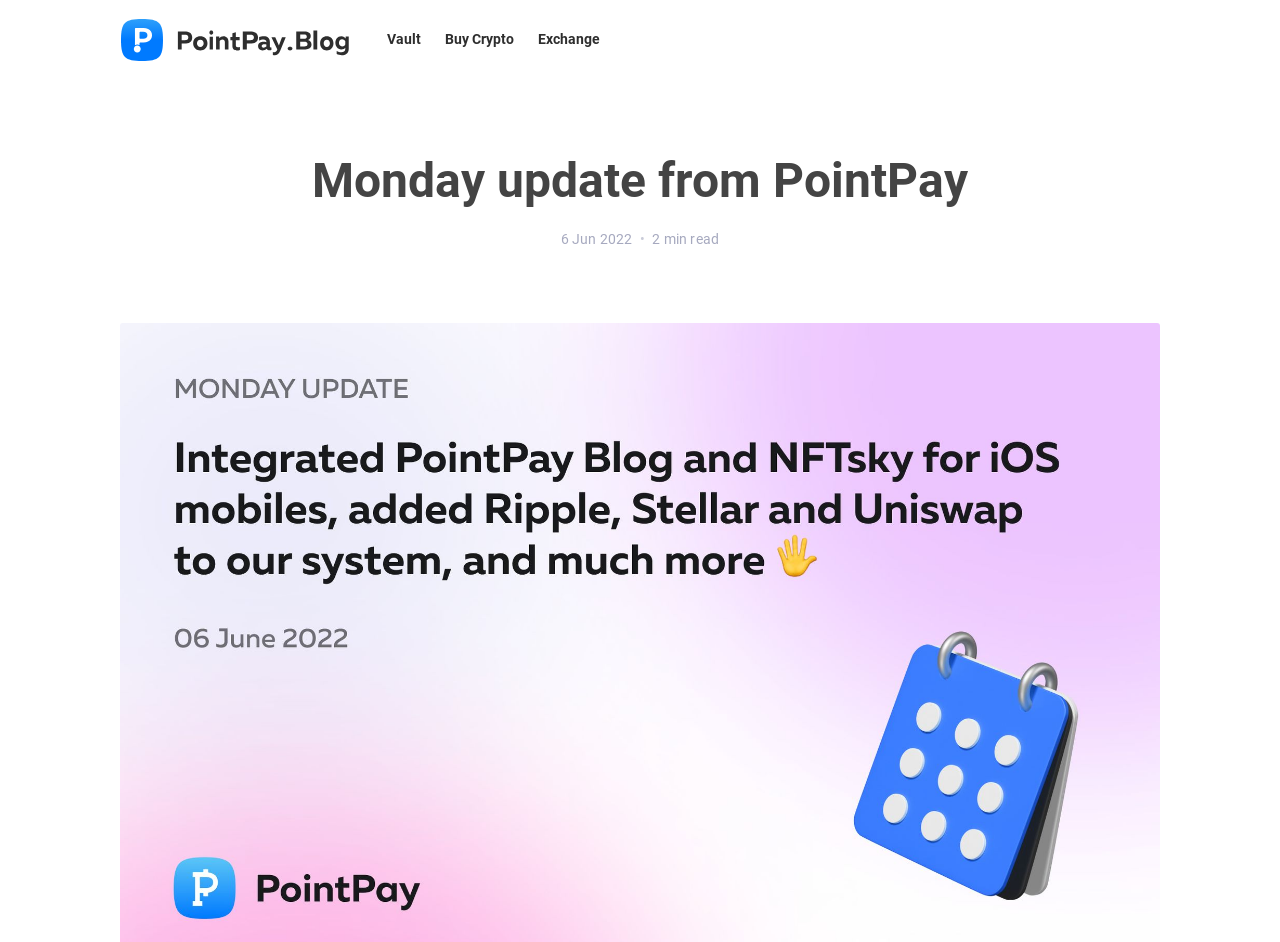Identify the bounding box coordinates for the UI element described by the following text: "parent_node: Vault". Provide the coordinates as four float numbers between 0 and 1, in the format [left, top, right, bottom].

[0.094, 0.007, 0.277, 0.077]